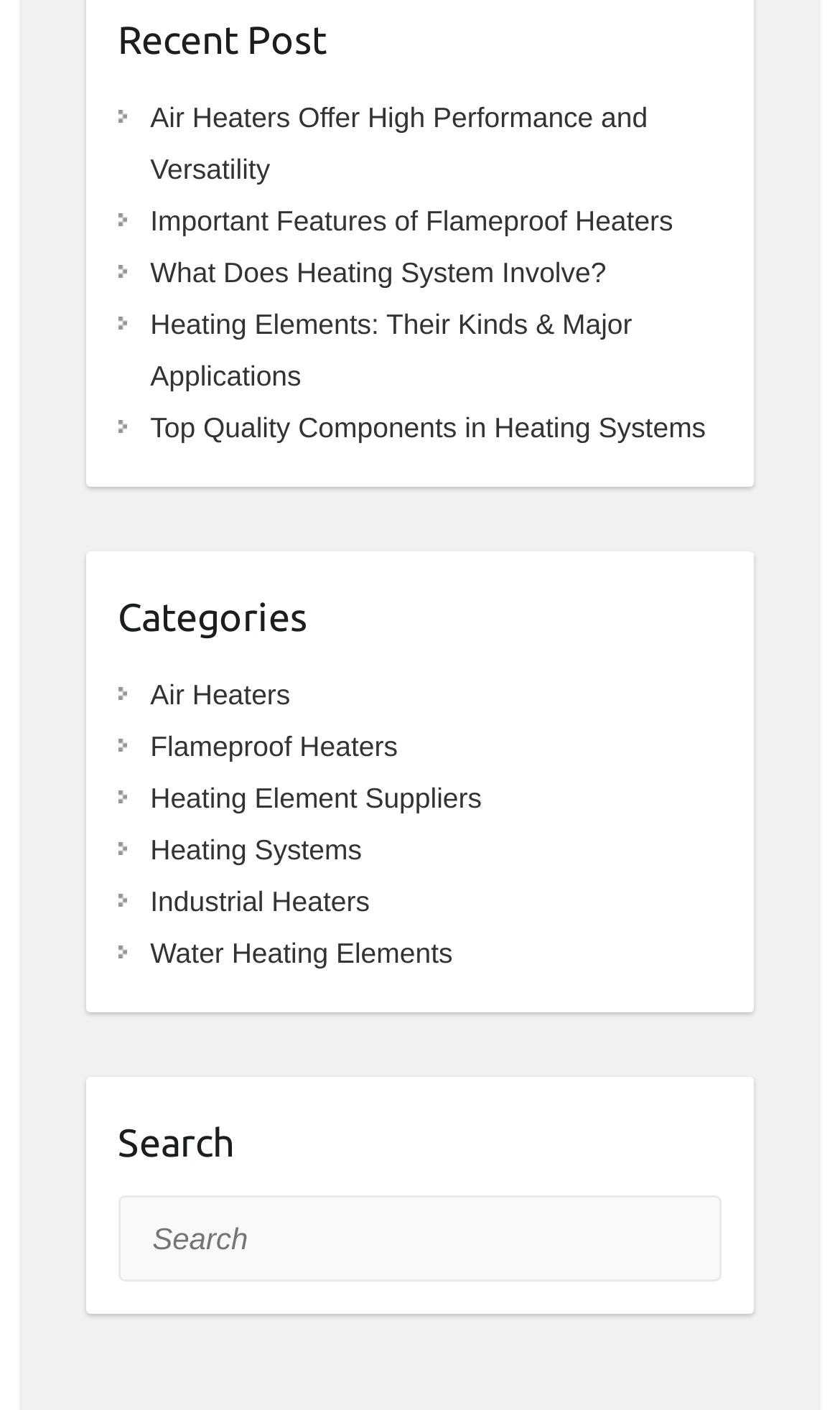Determine the bounding box coordinates for the UI element with the following description: "Heating Systems". The coordinates should be four float numbers between 0 and 1, represented as [left, top, right, bottom].

[0.179, 0.59, 0.431, 0.613]